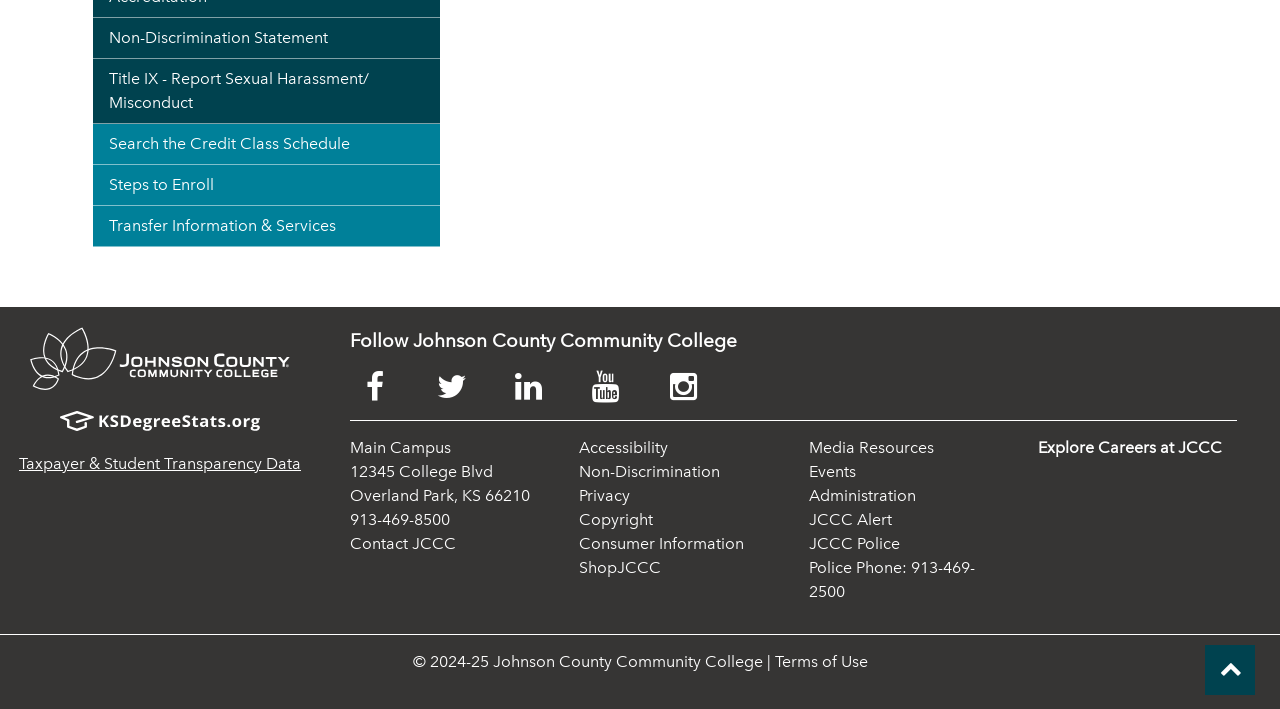Determine the bounding box coordinates of the UI element that matches the following description: "Explore Careers at JCCC". The coordinates should be four float numbers between 0 and 1 in the format [left, top, right, bottom].

[0.811, 0.618, 0.955, 0.645]